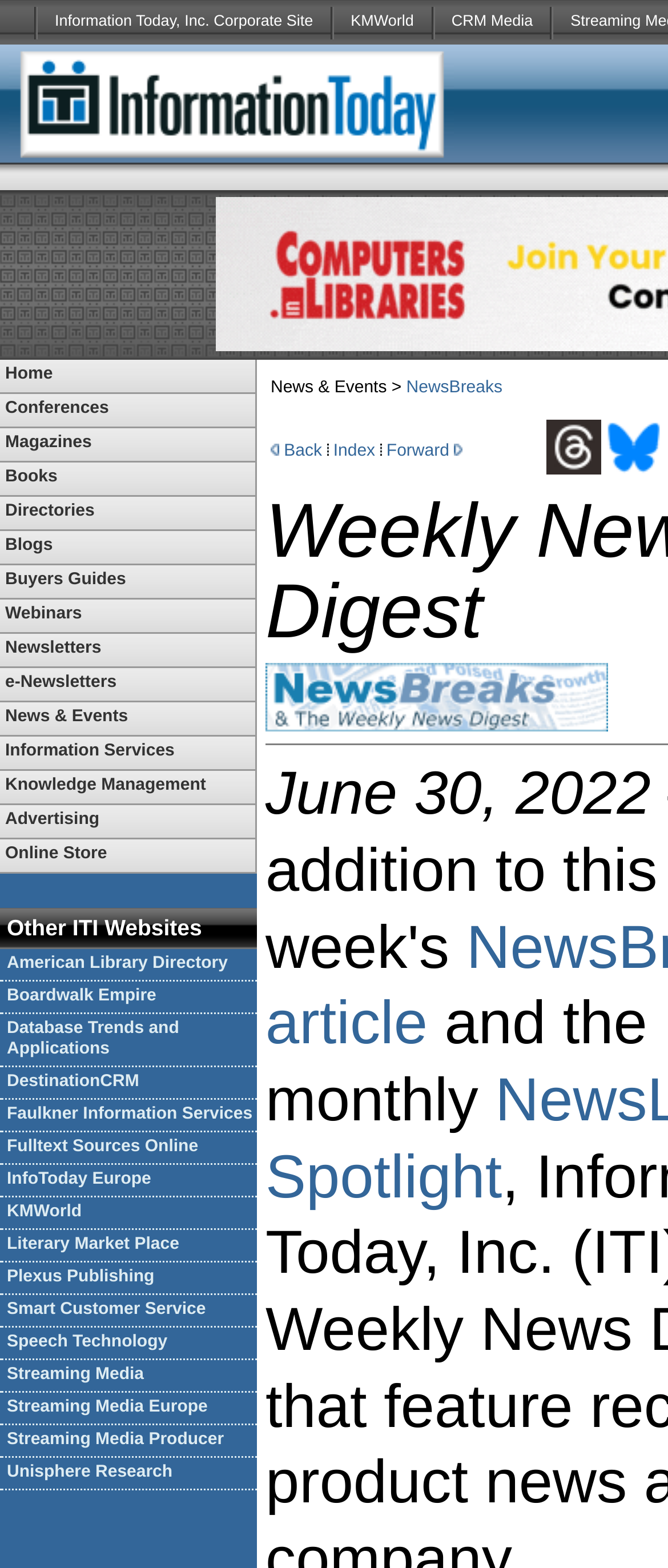How many other ITI websites are listed?
Please use the visual content to give a single word or phrase answer.

19